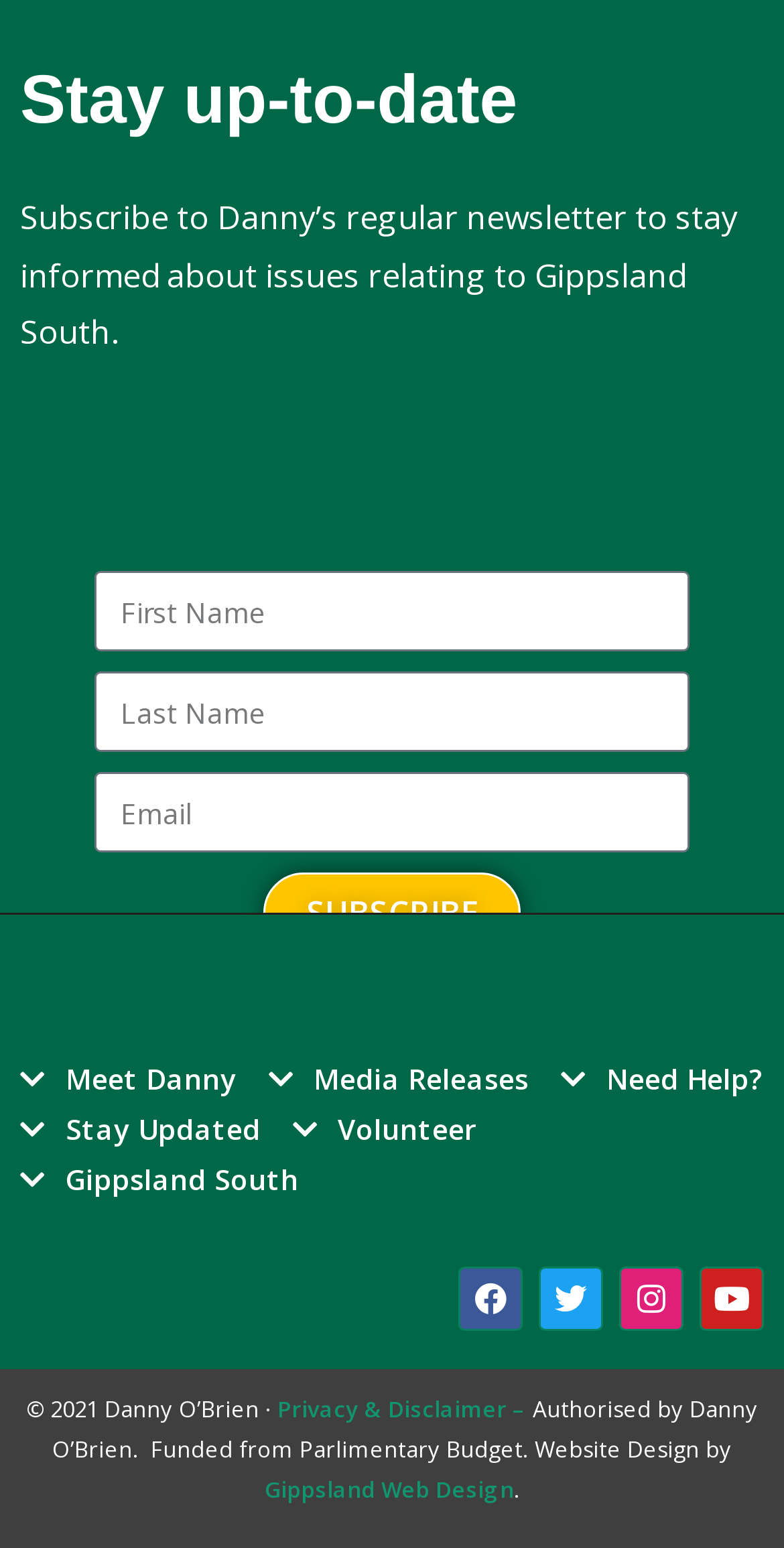Find the bounding box coordinates for the area that should be clicked to accomplish the instruction: "Enter first name".

[0.121, 0.369, 0.879, 0.421]